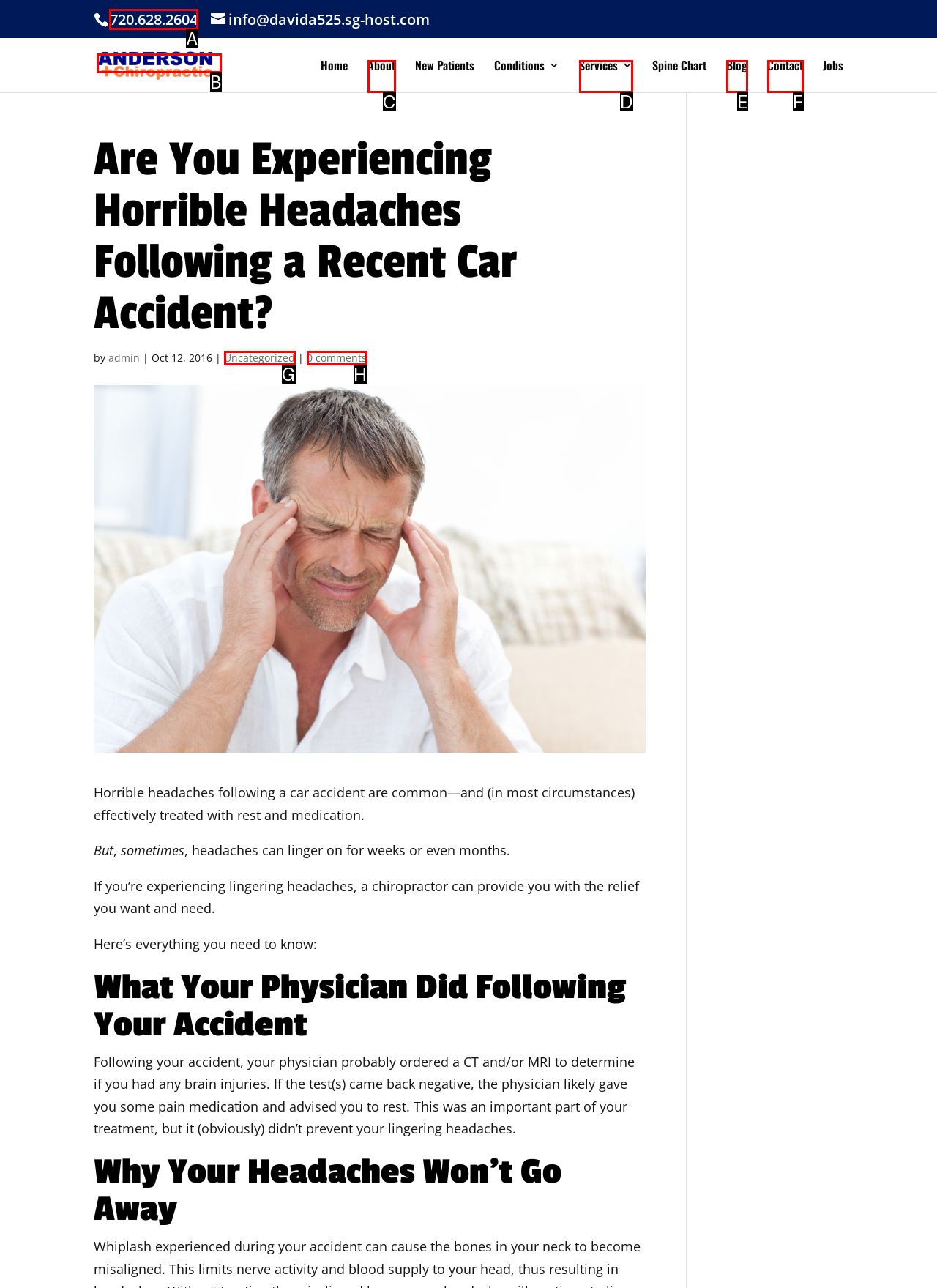Determine which HTML element to click on in order to complete the action: Call the office.
Reply with the letter of the selected option.

A